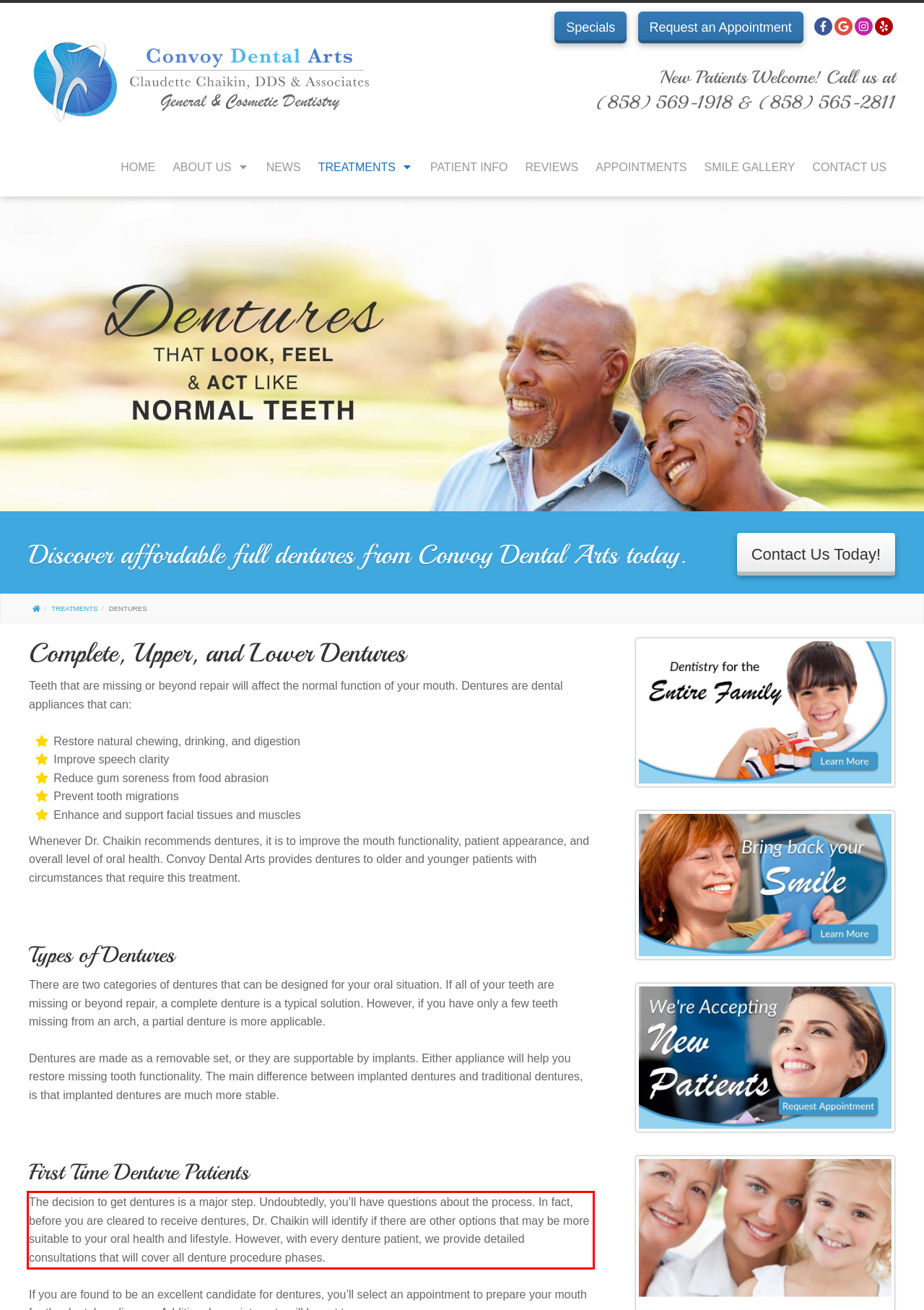Identify and transcribe the text content enclosed by the red bounding box in the given screenshot.

The decision to get dentures is a major step. Undoubtedly, you’ll have questions about the process. In fact, before you are cleared to receive dentures, Dr. Chaikin will identify if there are other options that may be more suitable to your oral health and lifestyle. However, with every denture patient, we provide detailed consultations that will cover all denture procedure phases.